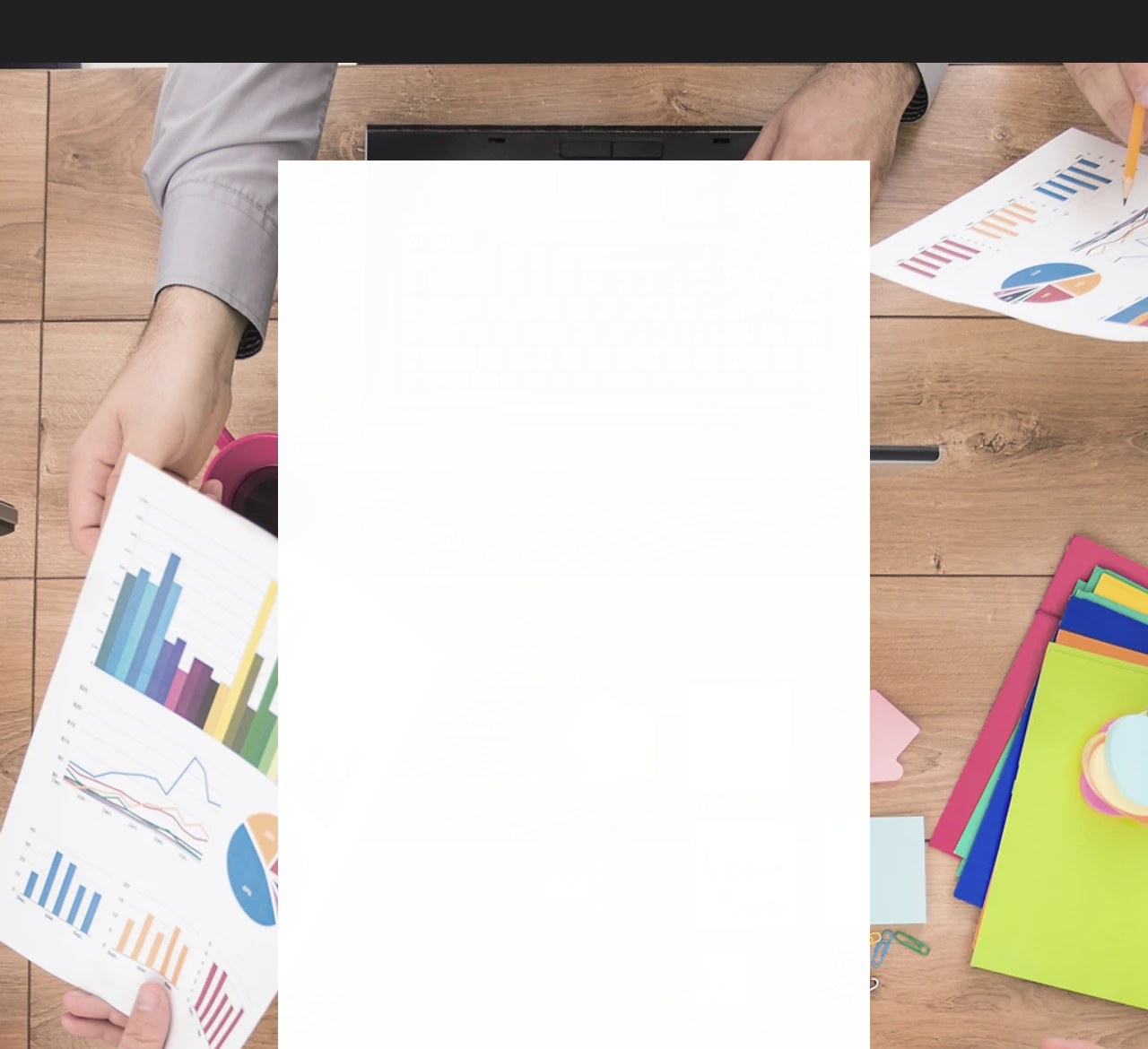What types of materials are translated?
Give a detailed explanation using the information visible in the image.

The webpage mentions that the company produces translations of various advertising and marketing materials, including labels and TV campaigns. This is stated in the text that describes the company's services.